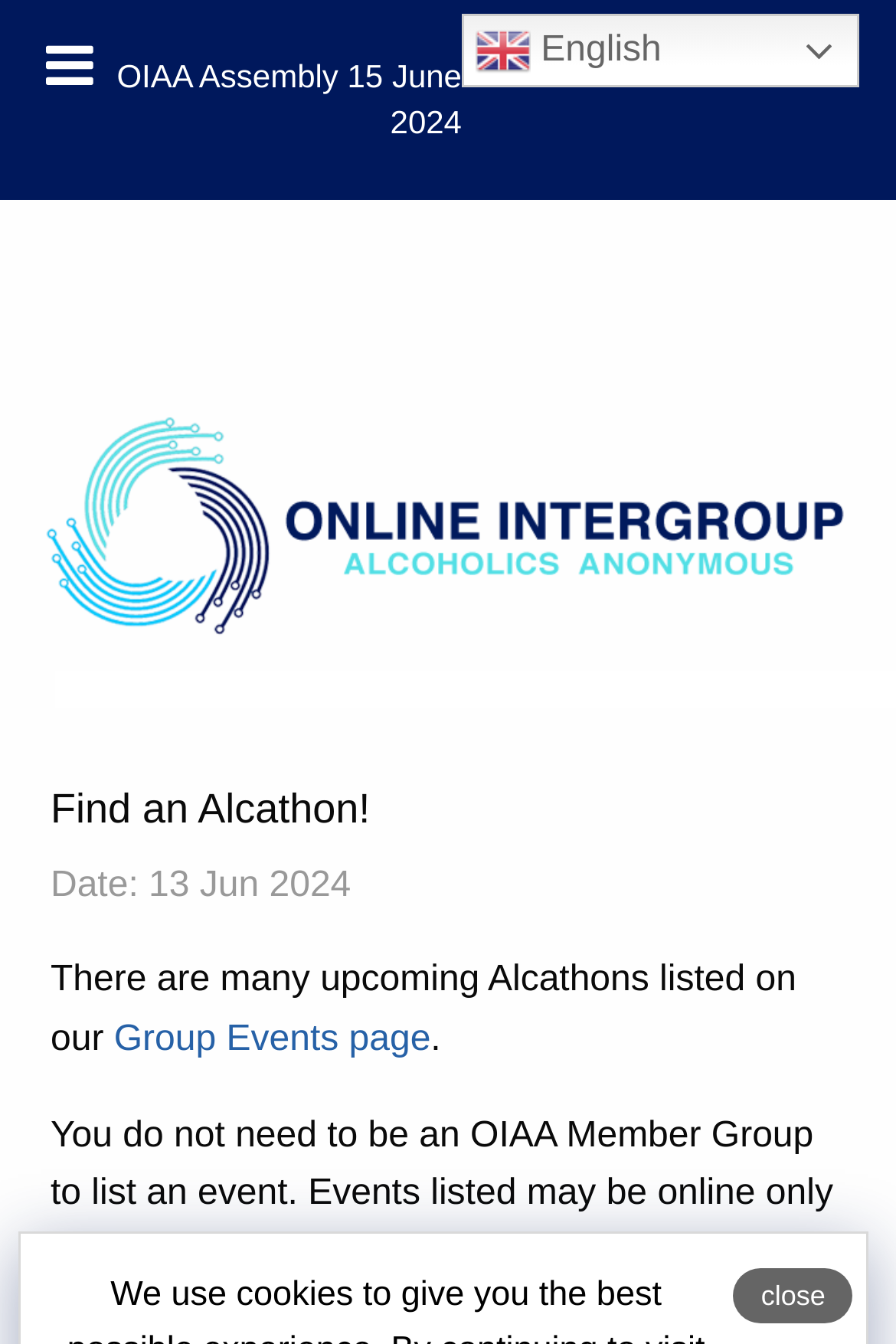Give a complete and precise description of the webpage's appearance.

The webpage is about finding an Alcathon, which is an event related to Alcoholics Anonymous. At the top of the page, there is a horizontal logo of OIAA (Online Intergroup of Alcoholics Anonymous) that spans the entire width of the page. Below the logo, there is a heading that reads "Find an Alcathon!".

On the top-left corner, there is a link to "OIAA Assembly 15 June 2024" with a heading of the same text. To the right of this link, there is another link to switch the language to English, accompanied by a small flag icon.

The main content of the page starts with a heading "Find an Alcathon!" followed by a paragraph of text that explains the purpose of the page. The text mentions that there are many upcoming Alcathons listed on the "Group Events page", which is a clickable link. The paragraph continues to explain that anyone can list an event, regardless of being an OIAA Member Group, and that the events can be online only or hybrid (in-person and online).

At the bottom-right corner of the page, there is a "close" button, and at the top-left corner, there is a "Toggle Menu" button.